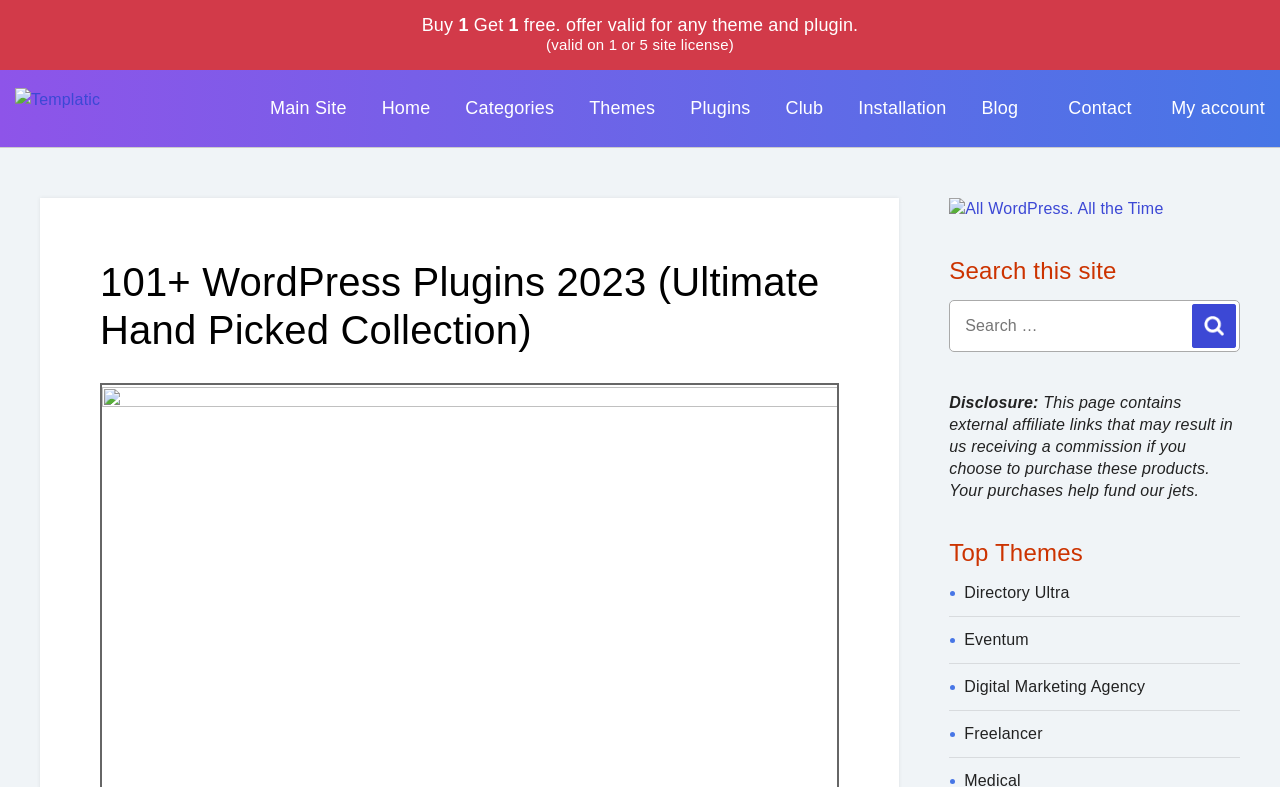Locate the bounding box coordinates of the area you need to click to fulfill this instruction: 'Click on Templatic'. The coordinates must be in the form of four float numbers ranging from 0 to 1: [left, top, right, bottom].

[0.012, 0.112, 0.172, 0.164]